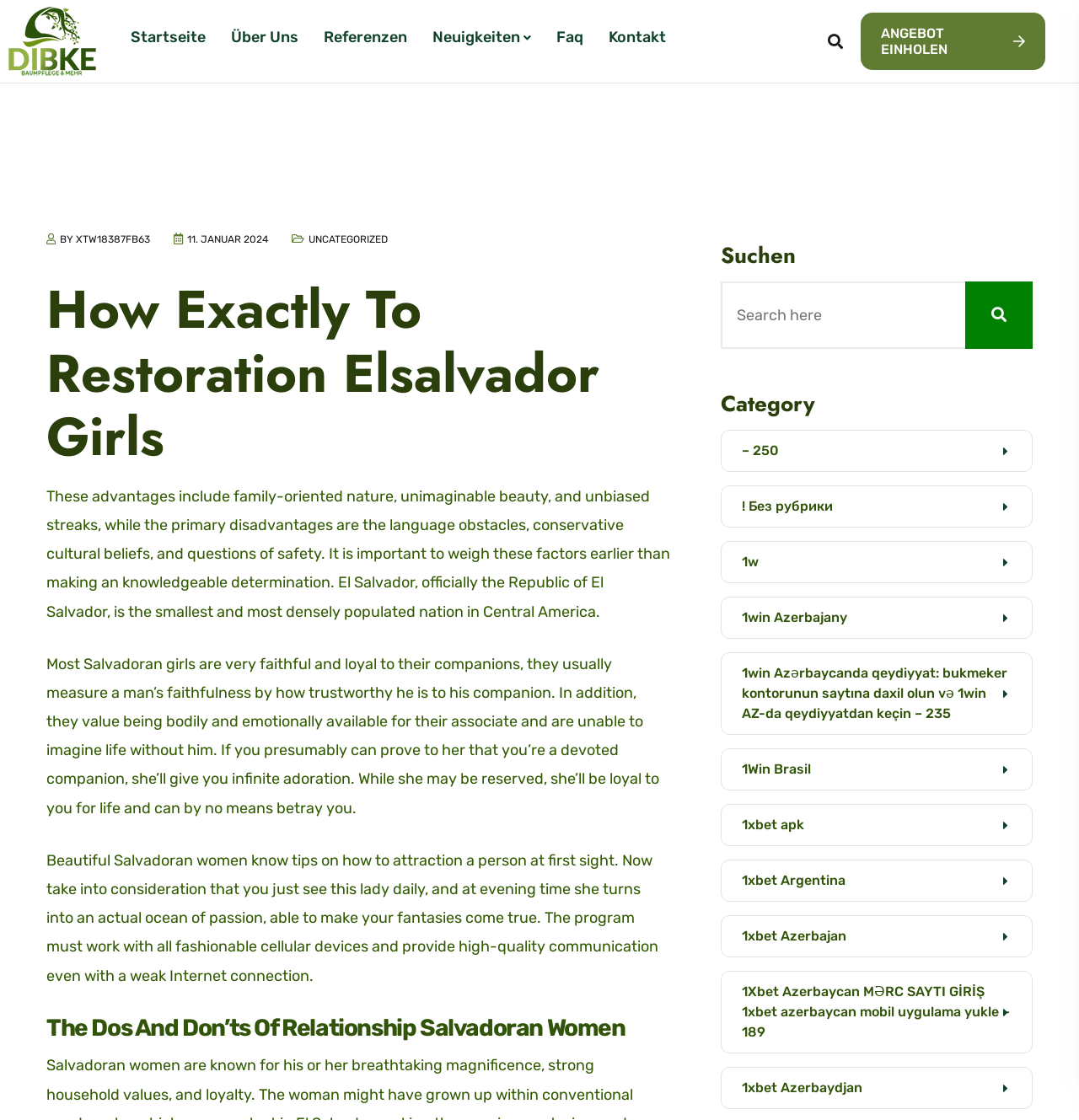Answer the question using only a single word or phrase: 
How many categories are listed on the webpage?

19